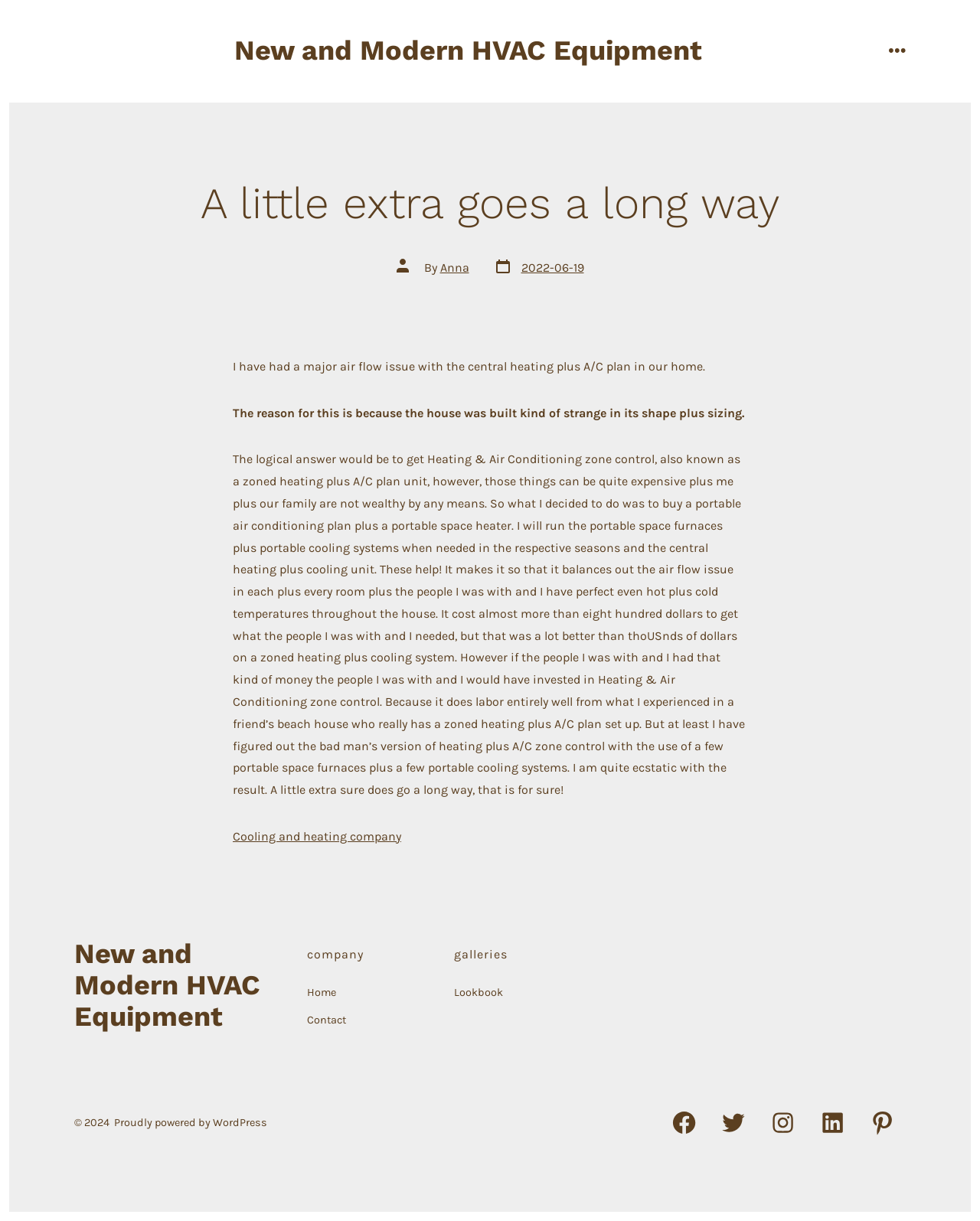Provide a short answer using a single word or phrase for the following question: 
What is the copyright year of the website?

2024